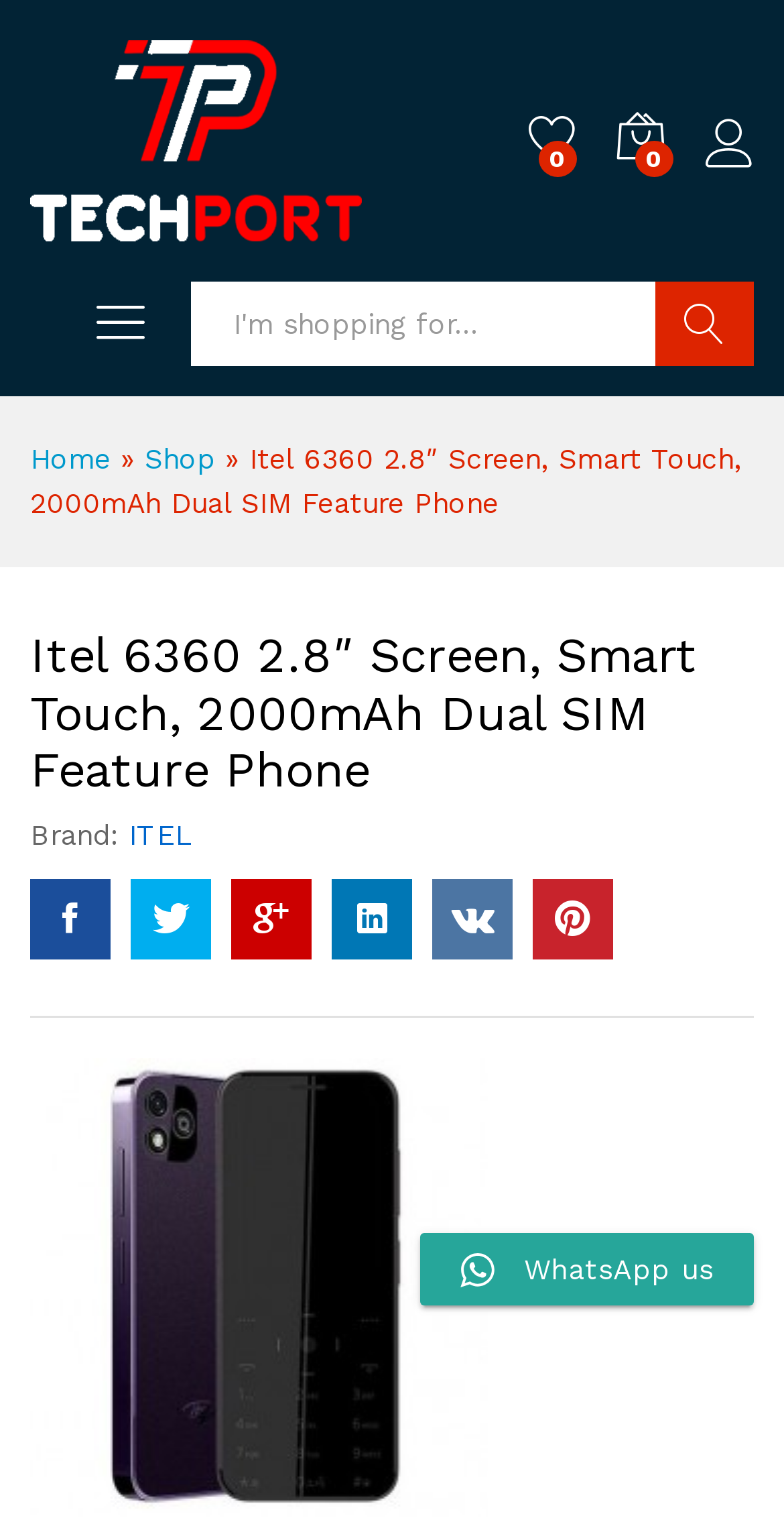Specify the bounding box coordinates of the region I need to click to perform the following instruction: "View product details". The coordinates must be four float numbers in the range of 0 to 1, i.e., [left, top, right, bottom].

[0.038, 0.413, 0.962, 0.527]